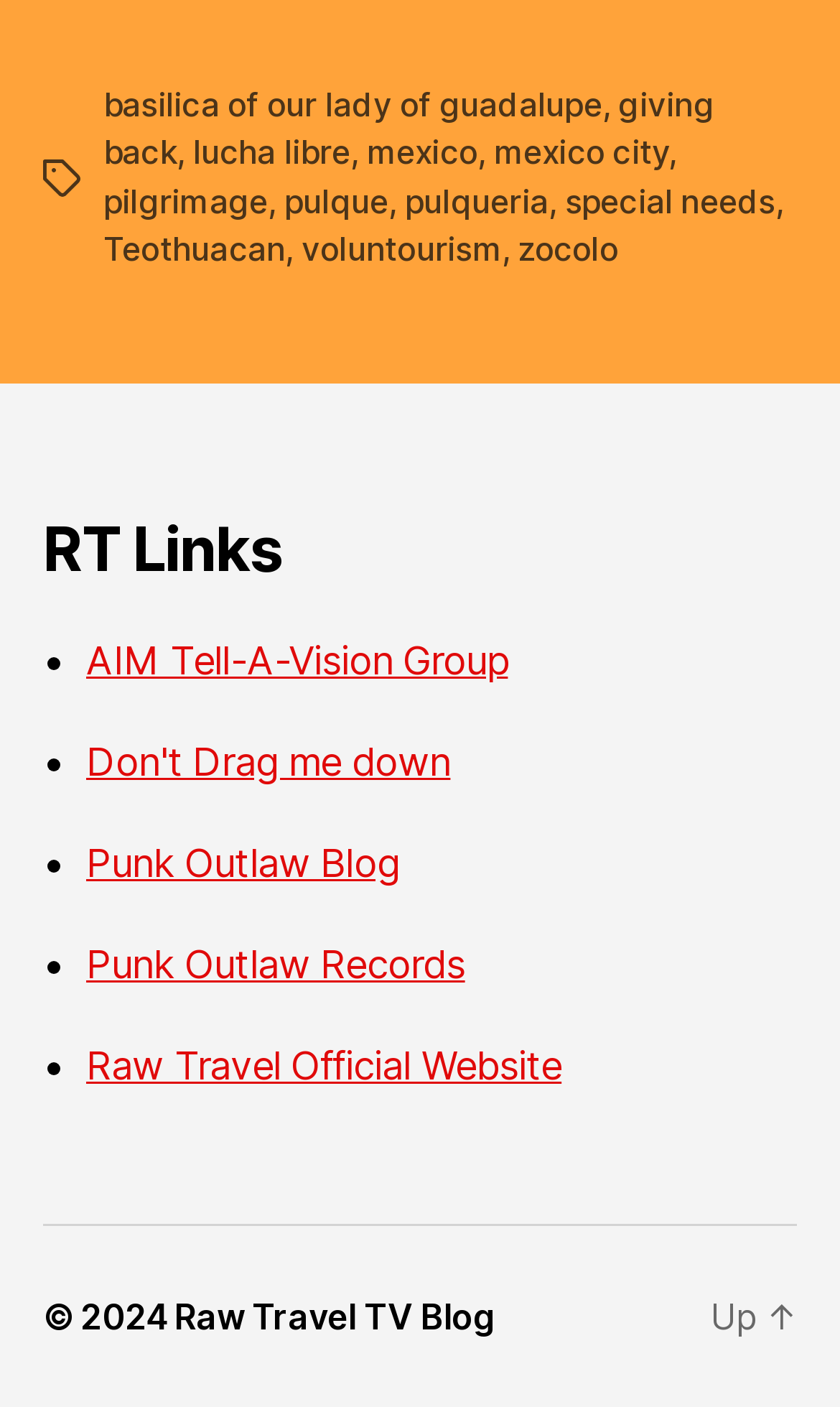Find the bounding box coordinates of the element you need to click on to perform this action: 'Go to the page about Lucha Libre'. The coordinates should be represented by four float values between 0 and 1, in the format [left, top, right, bottom].

[0.229, 0.094, 0.417, 0.123]